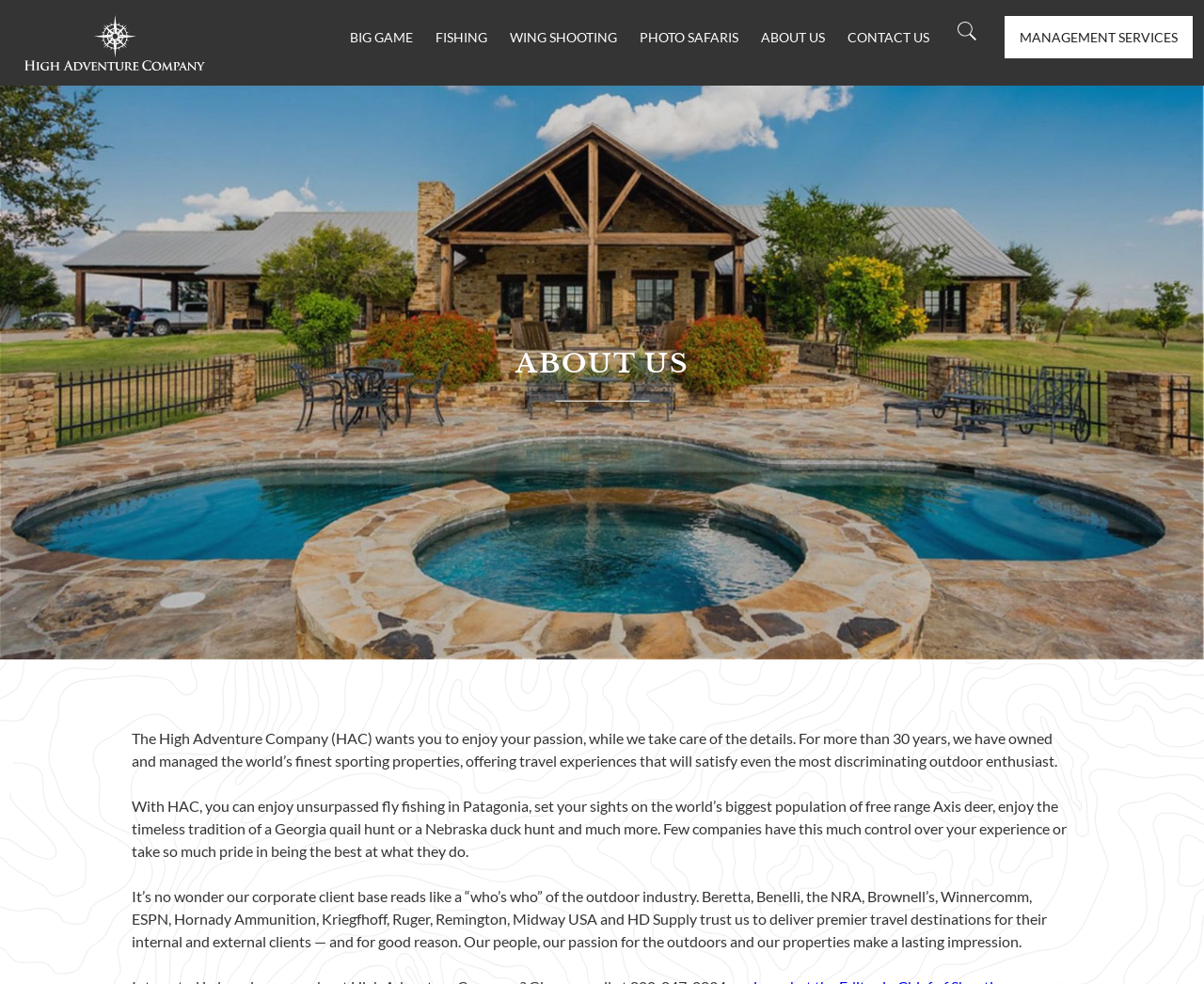What type of clients does High Adventure Company typically work with?
Look at the image and provide a short answer using one word or a phrase.

Corporate clients